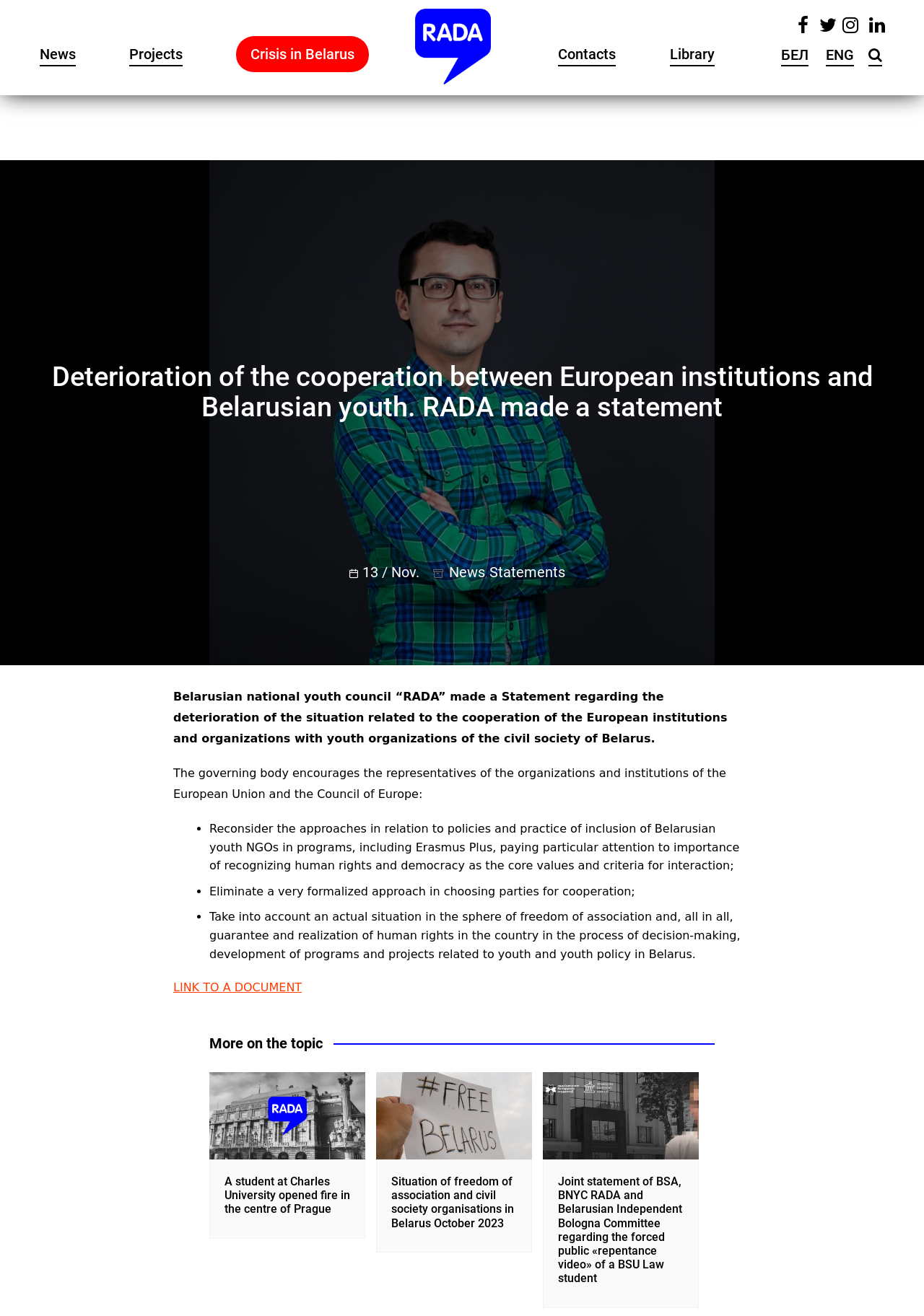Please identify the bounding box coordinates of the element's region that needs to be clicked to fulfill the following instruction: "Read the statement regarding the deterioration of the situation". The bounding box coordinates should consist of four float numbers between 0 and 1, i.e., [left, top, right, bottom].

[0.188, 0.524, 0.787, 0.566]